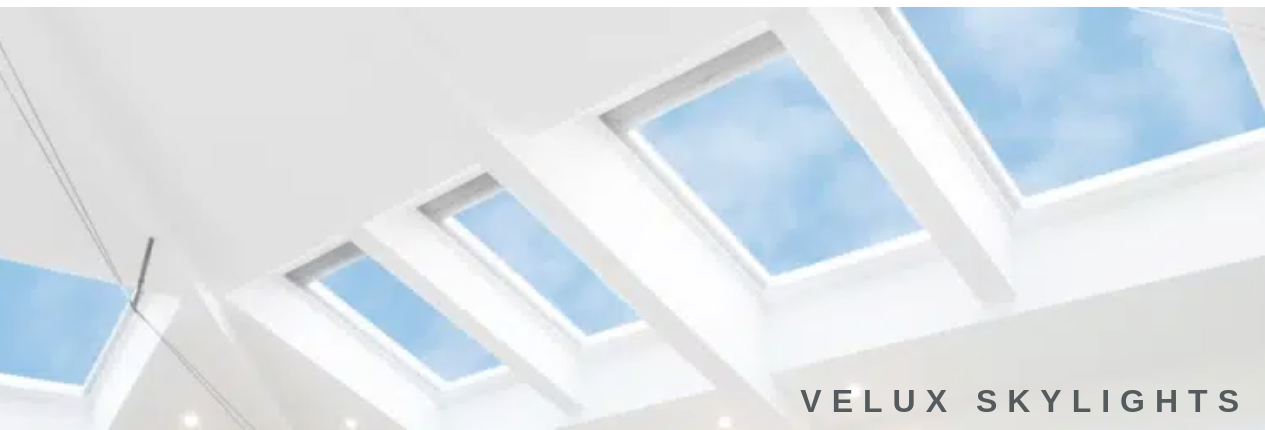What is the primary function of VELUX skylights?
Please use the image to provide a one-word or short phrase answer.

Enhancing natural lighting